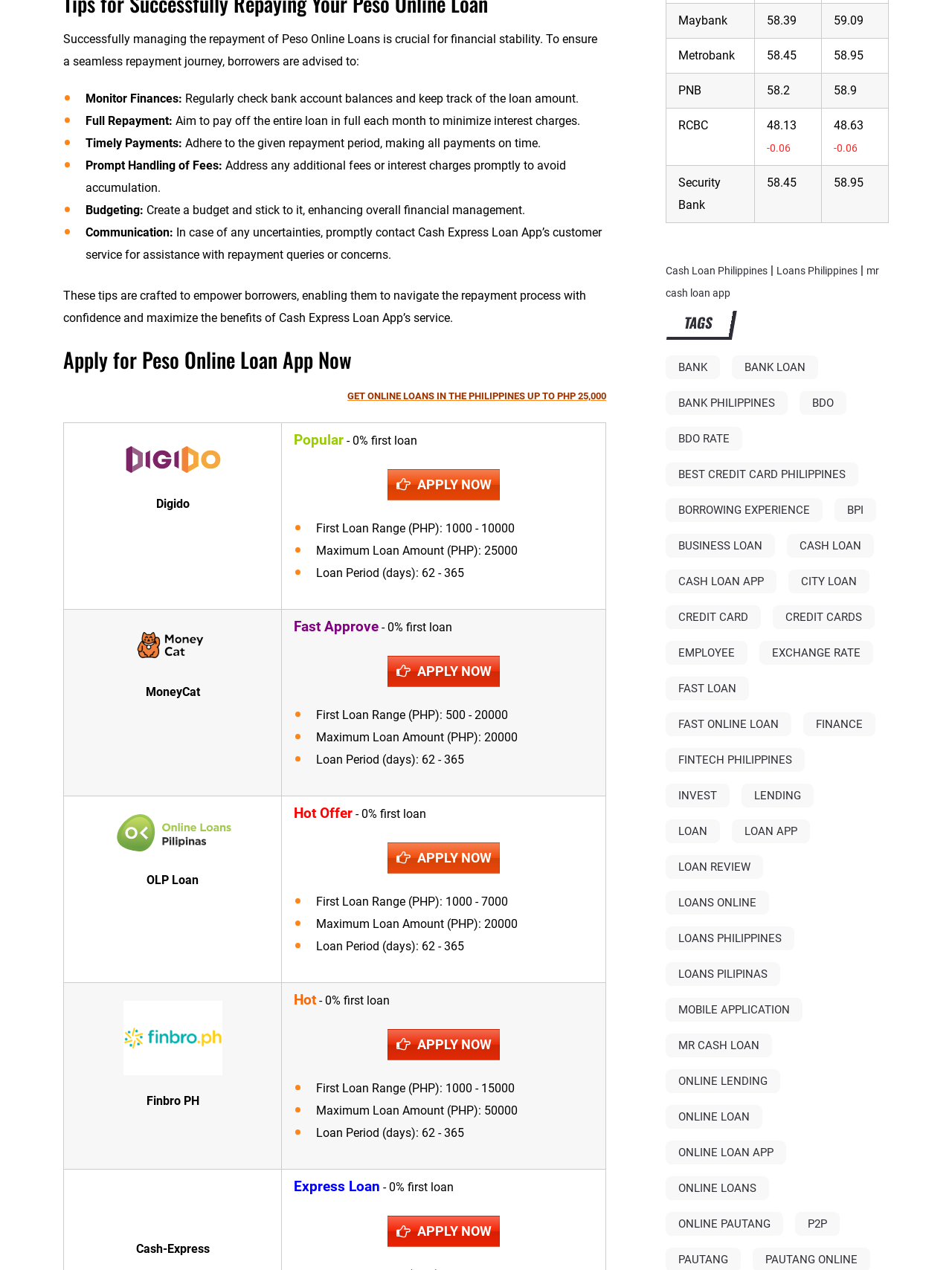Provide a brief response to the question using a single word or phrase: 
What is the maximum loan amount offered by Digido?

PHP 25,000